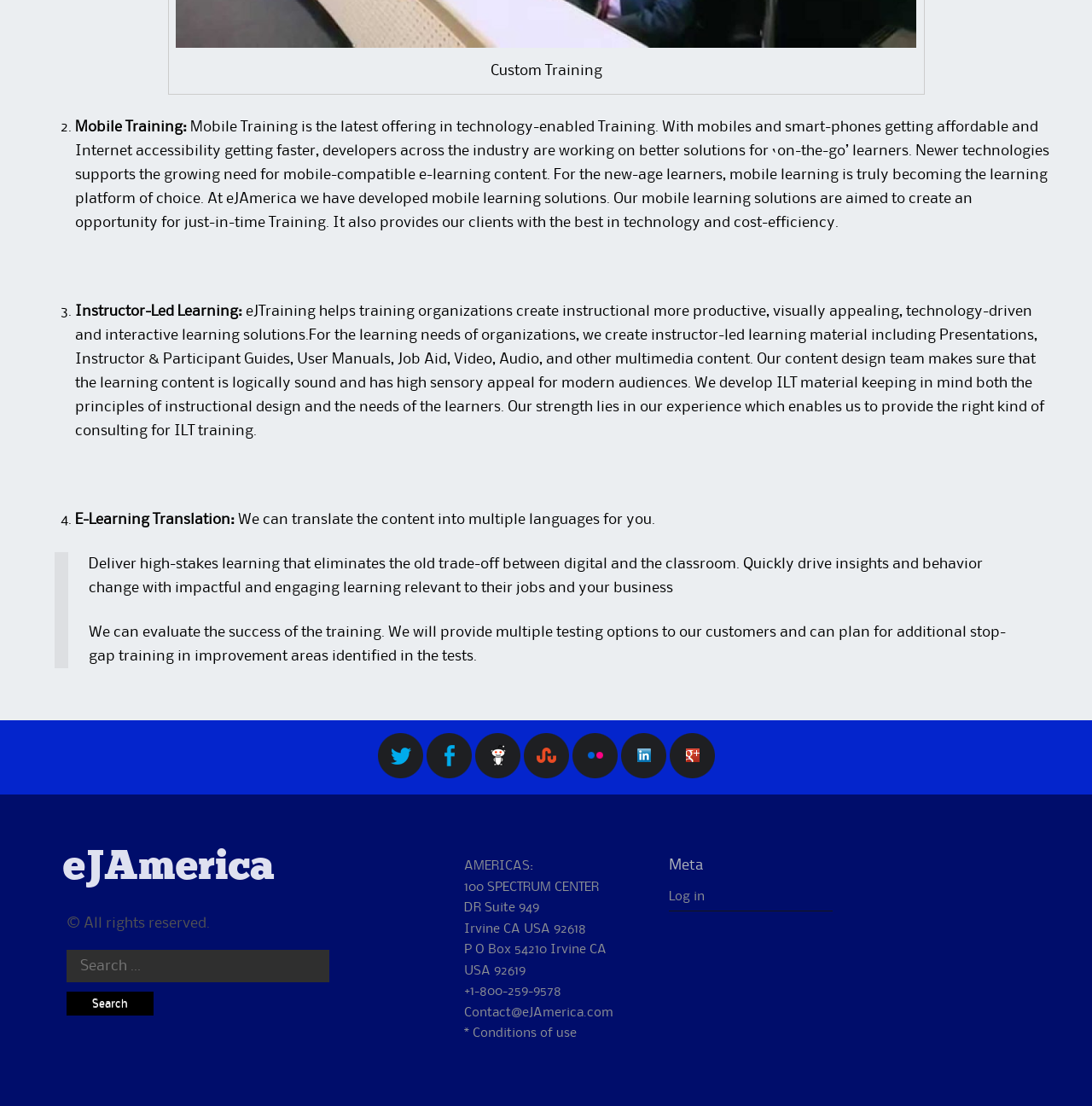Determine the bounding box coordinates (top-left x, top-left y, bottom-right x, bottom-right y) of the UI element described in the following text: Contact@eJAmerica.com

[0.425, 0.91, 0.562, 0.921]